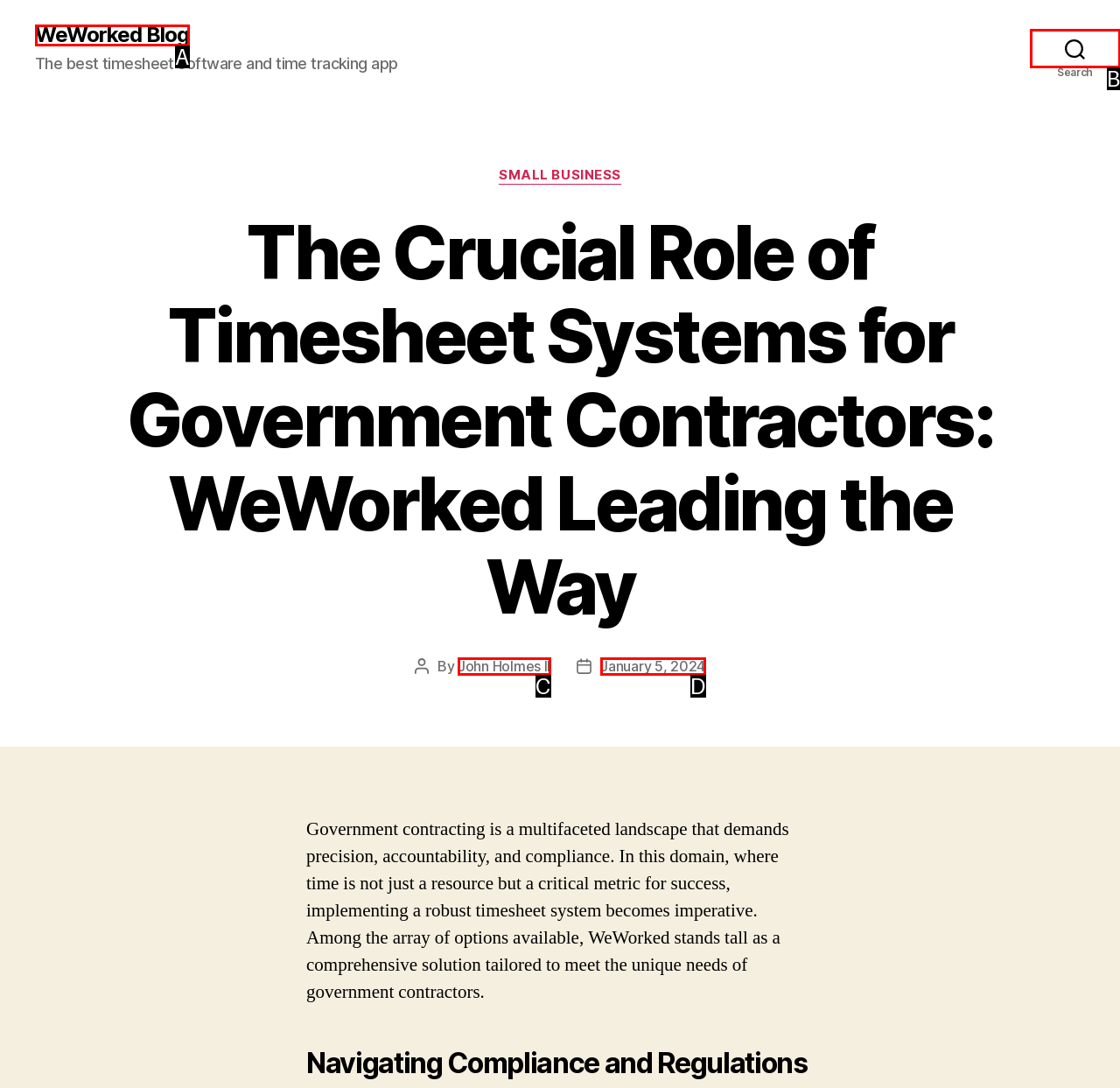Examine the description: Close Top Banner and indicate the best matching option by providing its letter directly from the choices.

None